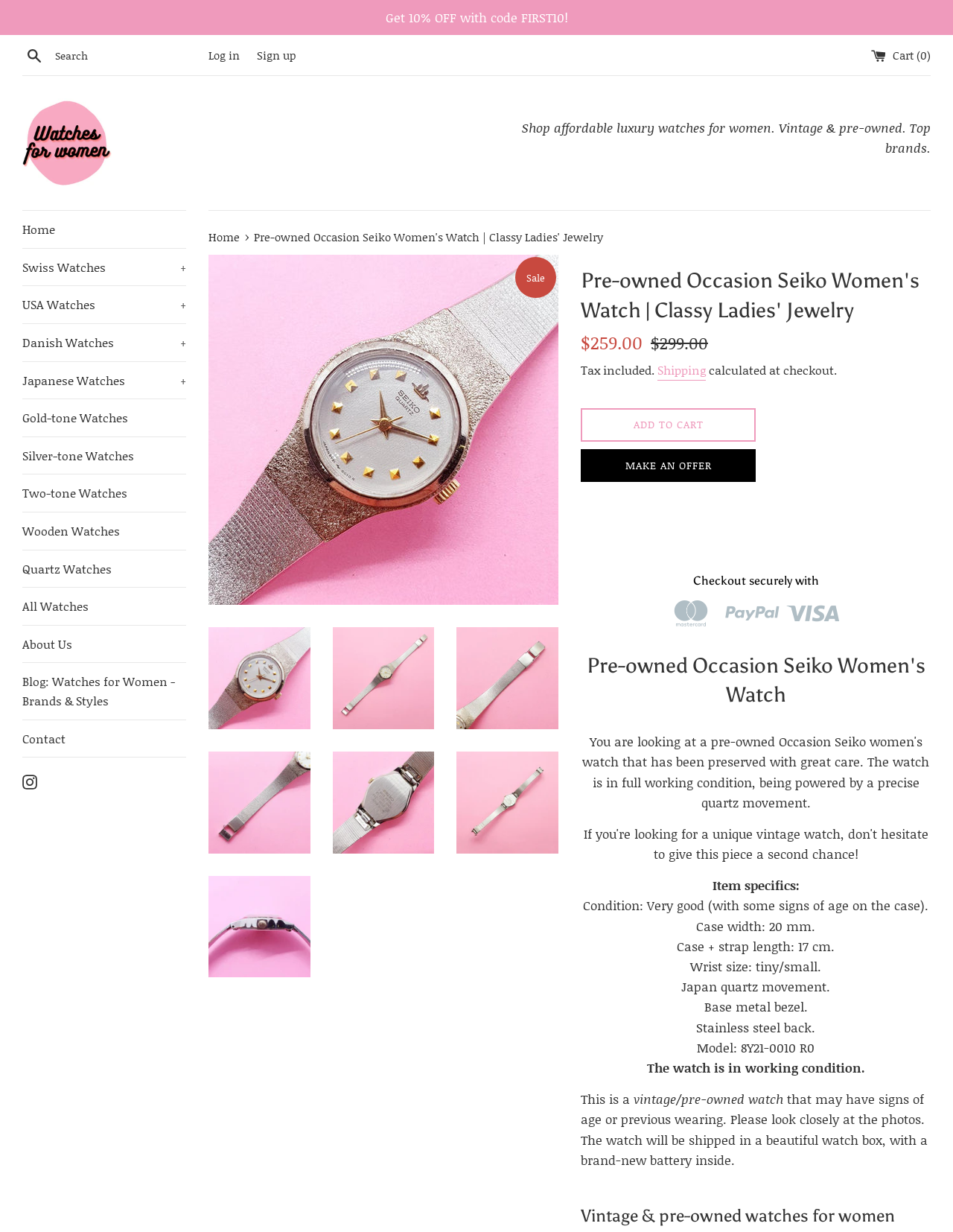What is the material of the watch's back?
Please provide a single word or phrase in response based on the screenshot.

Stainless steel